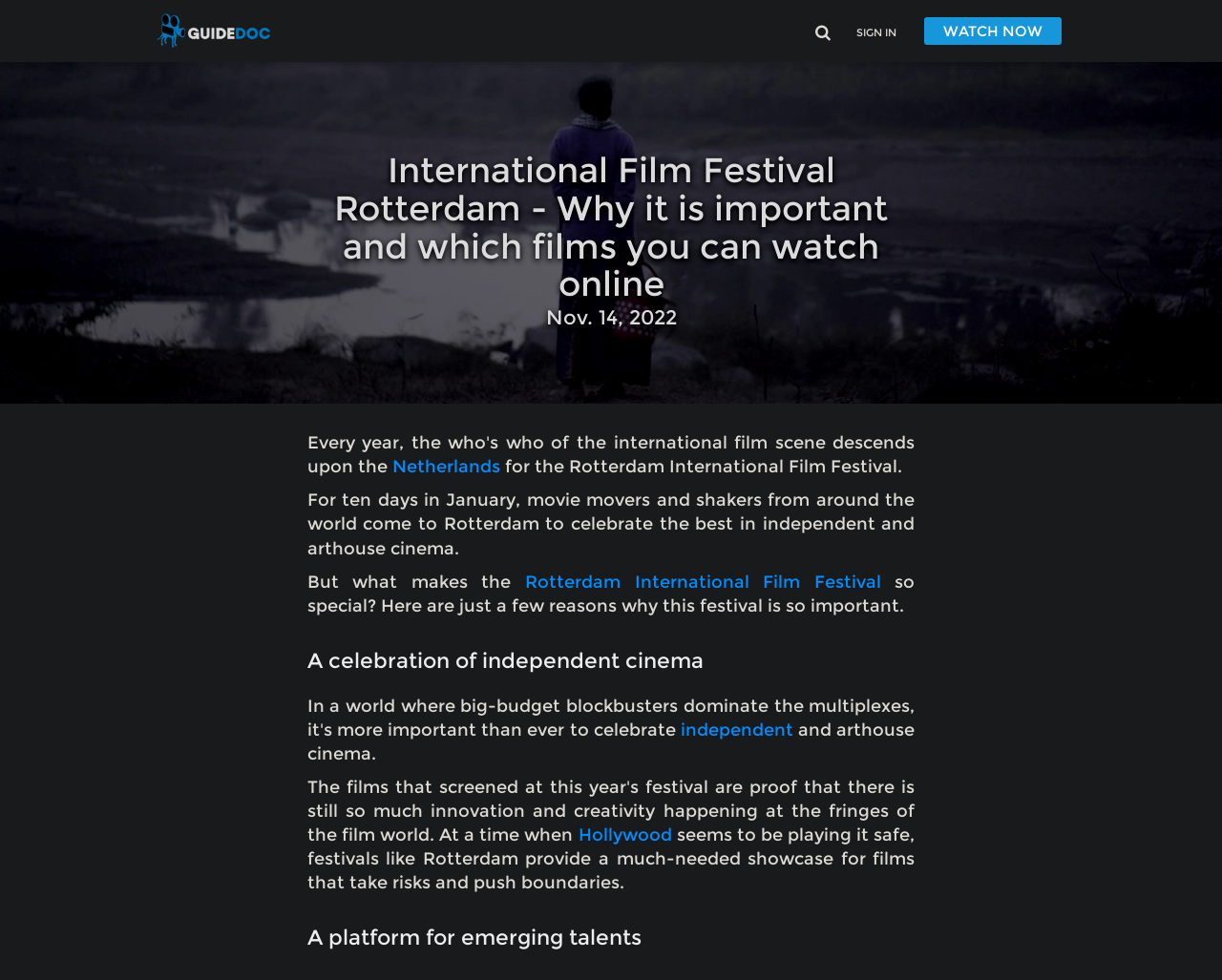Identify the headline of the webpage and generate its text content.

International Film Festival Rotterdam - Why it is important and which films you can watch online